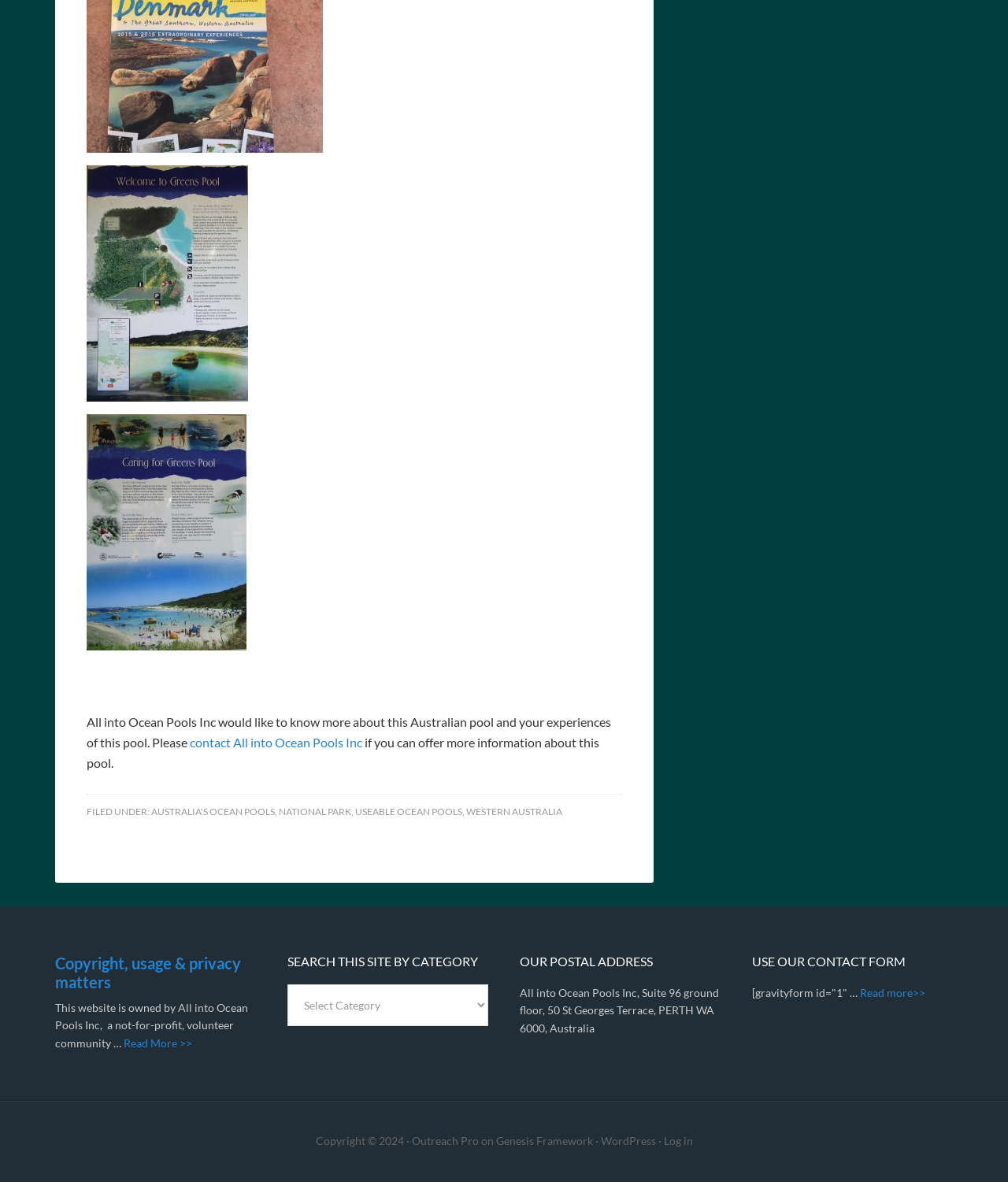What is the purpose of the contact form?
Using the image, answer in one word or phrase.

To contact All into Ocean Pools Inc